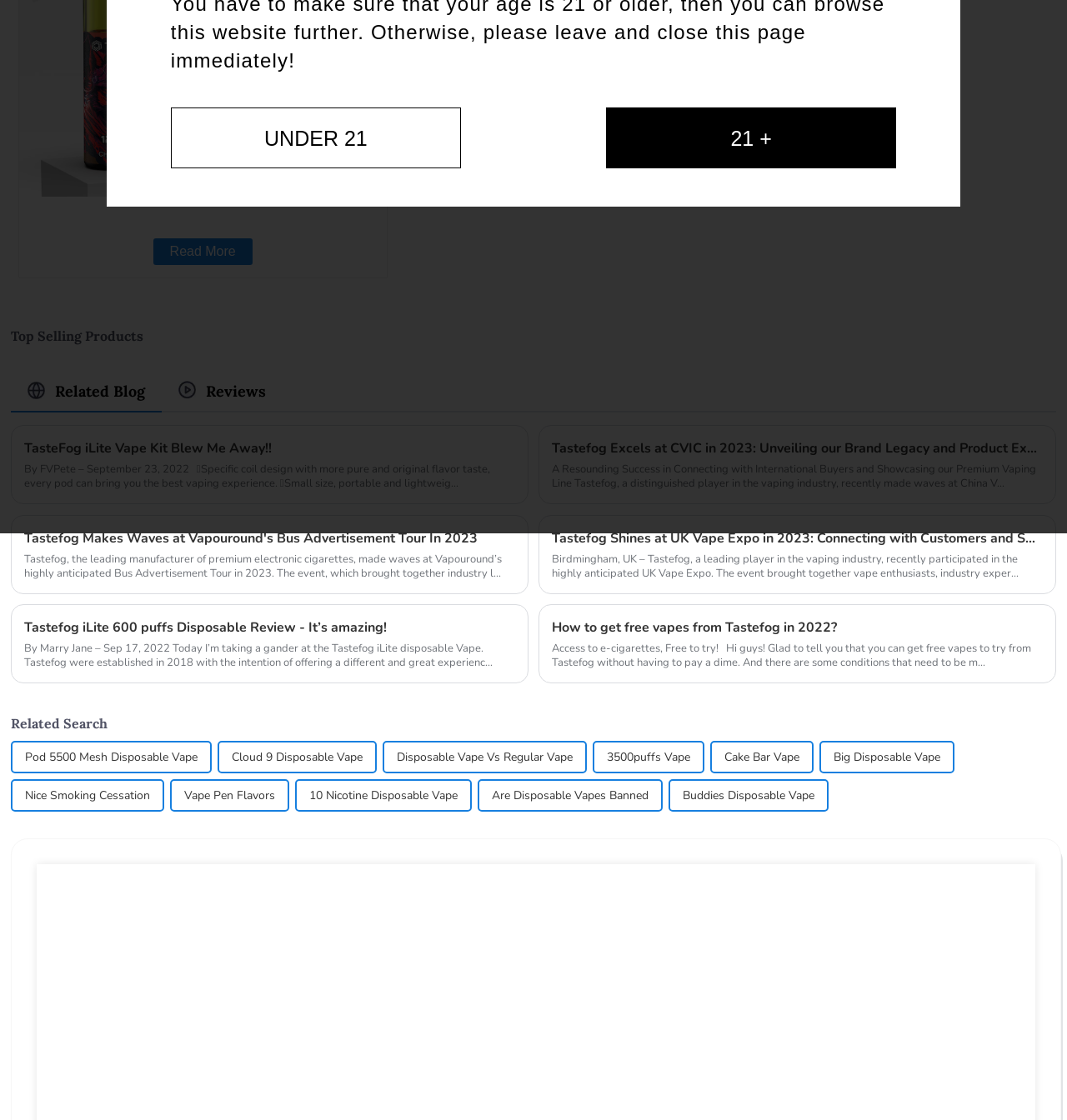Using the element description: "Pod 5500 Mesh Disposable Vape", determine the bounding box coordinates for the specified UI element. The coordinates should be four float numbers between 0 and 1, [left, top, right, bottom].

[0.023, 0.663, 0.185, 0.689]